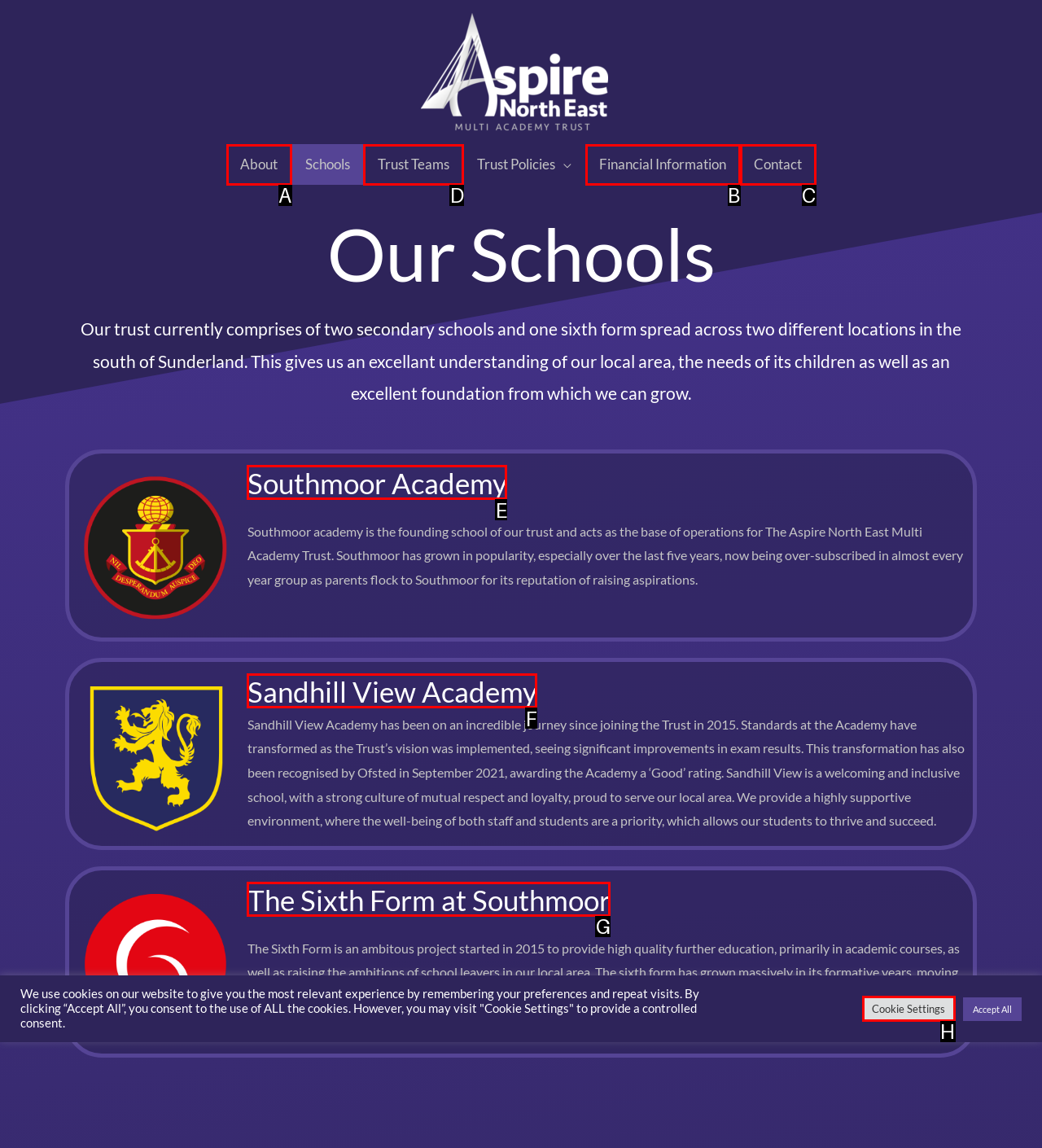Identify the correct UI element to click for the following task: Go to Trust Teams Choose the option's letter based on the given choices.

D